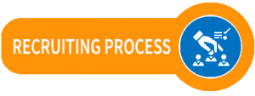Reply to the question below using a single word or brief phrase:
What does the hand symbolize?

Active and thoughtful approach